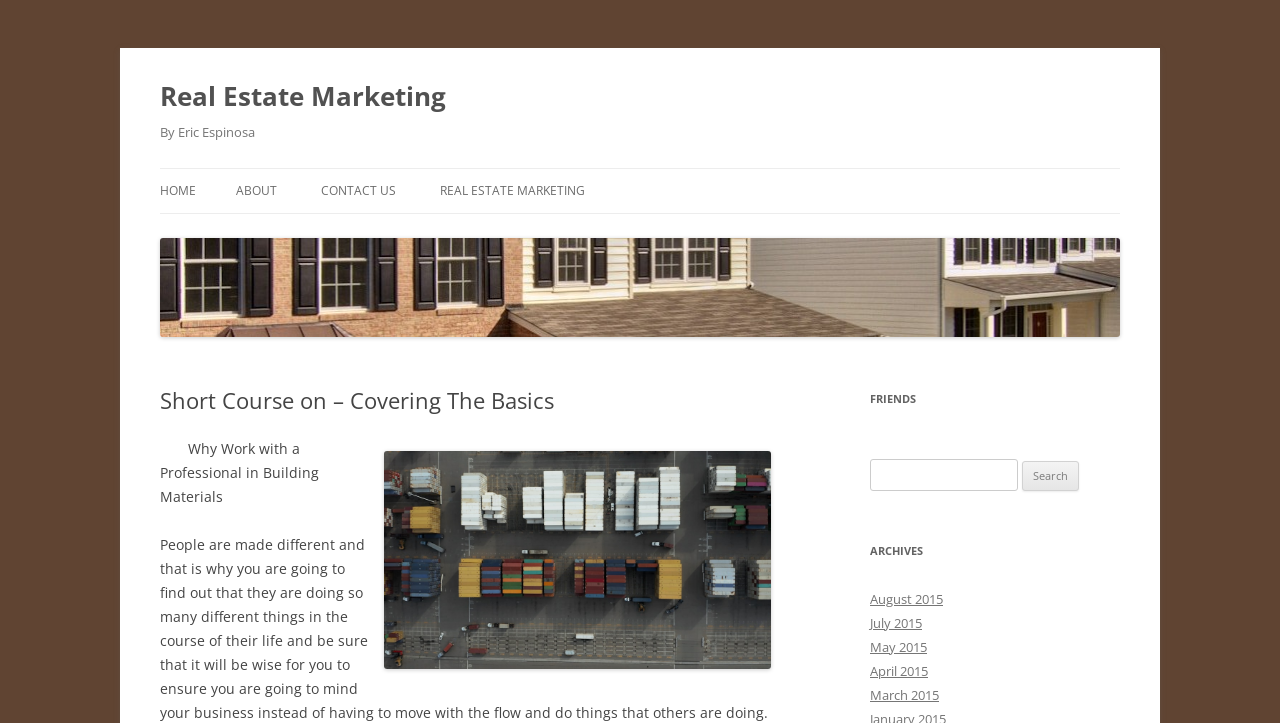Please specify the bounding box coordinates in the format (top-left x, top-left y, bottom-right x, bottom-right y), with all values as floating point numbers between 0 and 1. Identify the bounding box of the UI element described by: Real Estate Marketing

[0.125, 0.1, 0.348, 0.166]